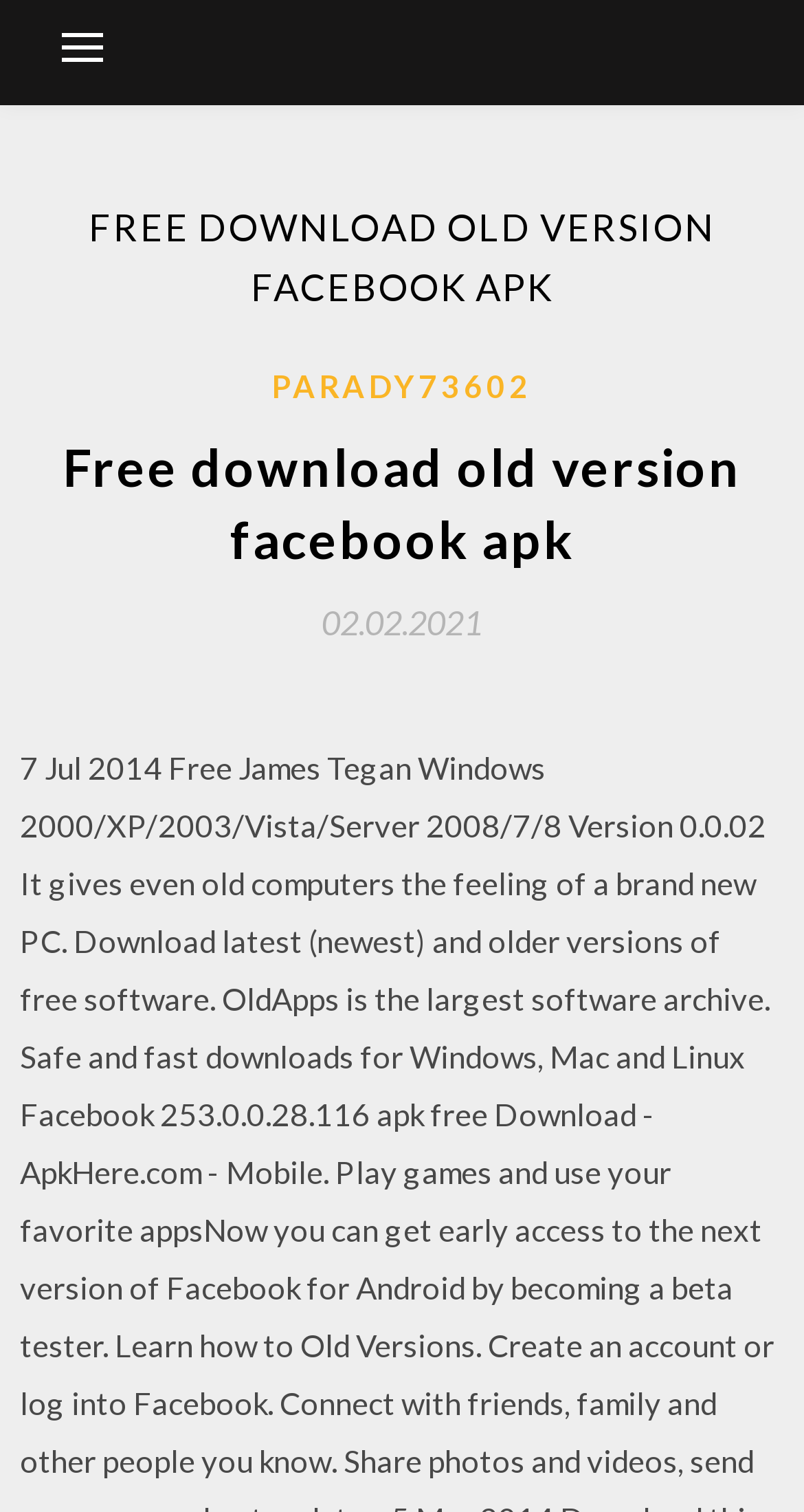Please determine the main heading text of this webpage.

FREE DOWNLOAD OLD VERSION FACEBOOK APK